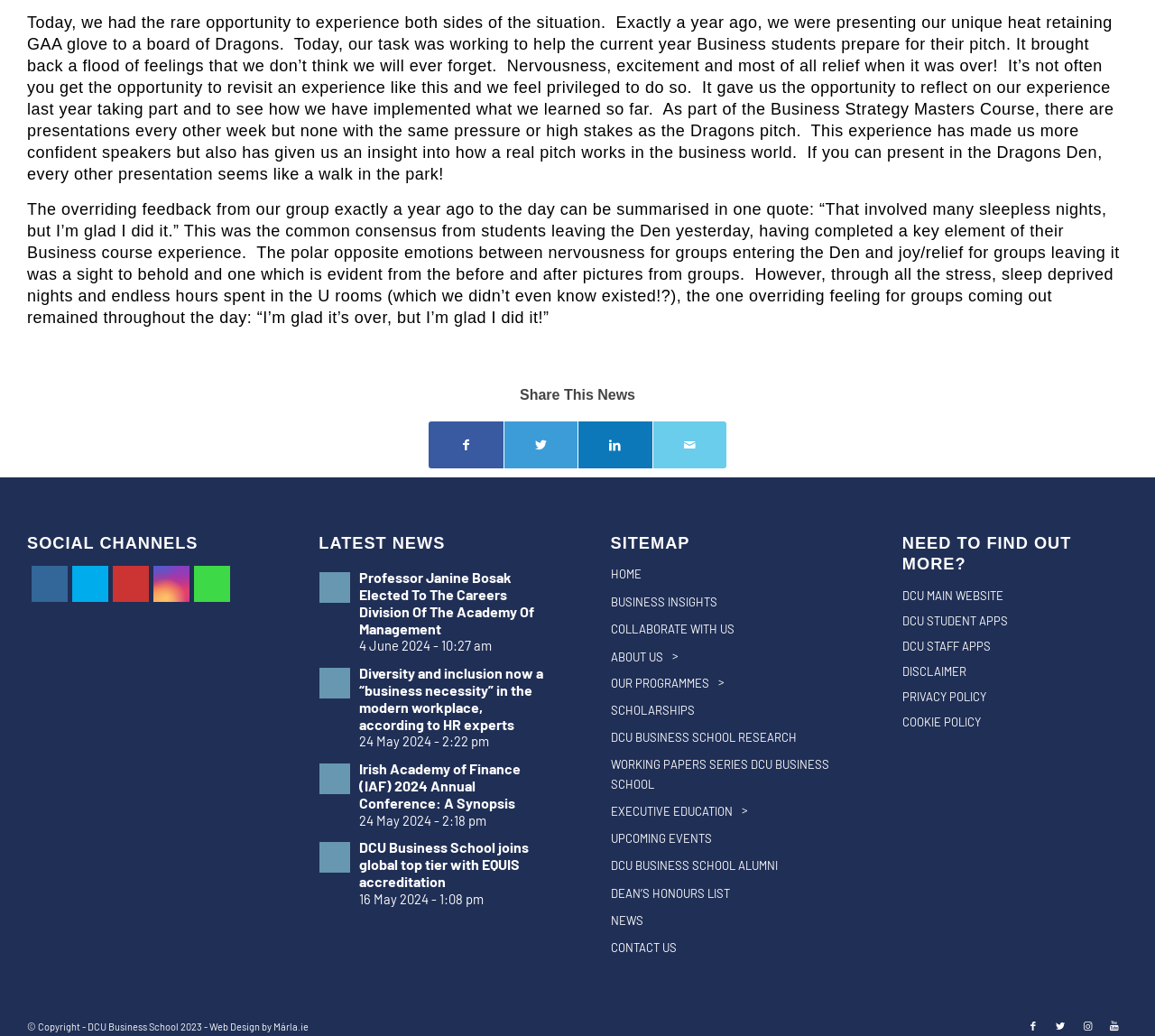What is the main topic of this webpage?
Please answer the question with a detailed and comprehensive explanation.

Based on the content of the webpage, it appears to be about DCU Business School, as there are multiple links and headings related to the school, such as 'BUSINESS INSIGHTS', 'COLLABORATE WITH US', and 'DCU BUSINESS SCHOOL RESEARCH'.